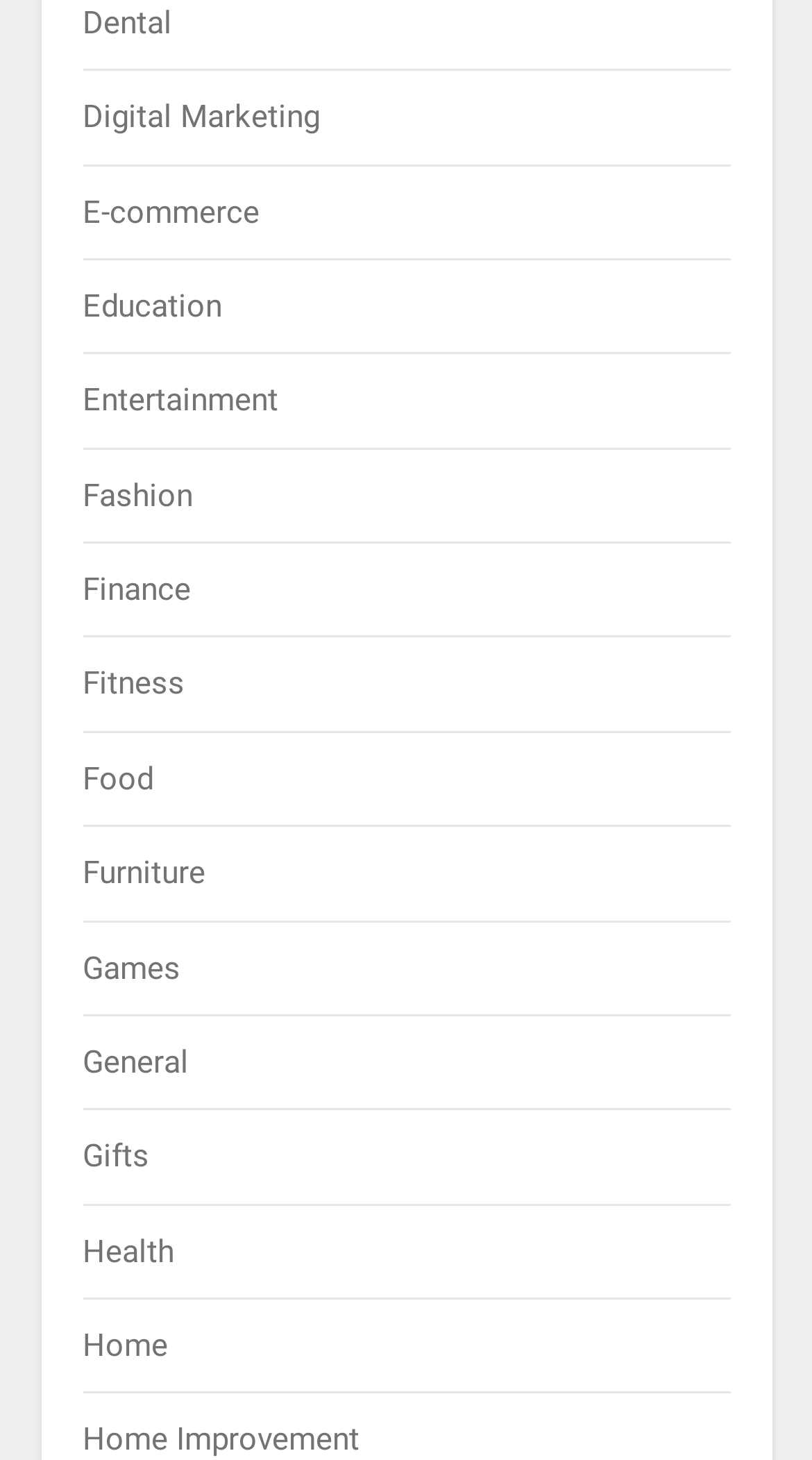Reply to the question with a single word or phrase:
How many categories are listed?

19